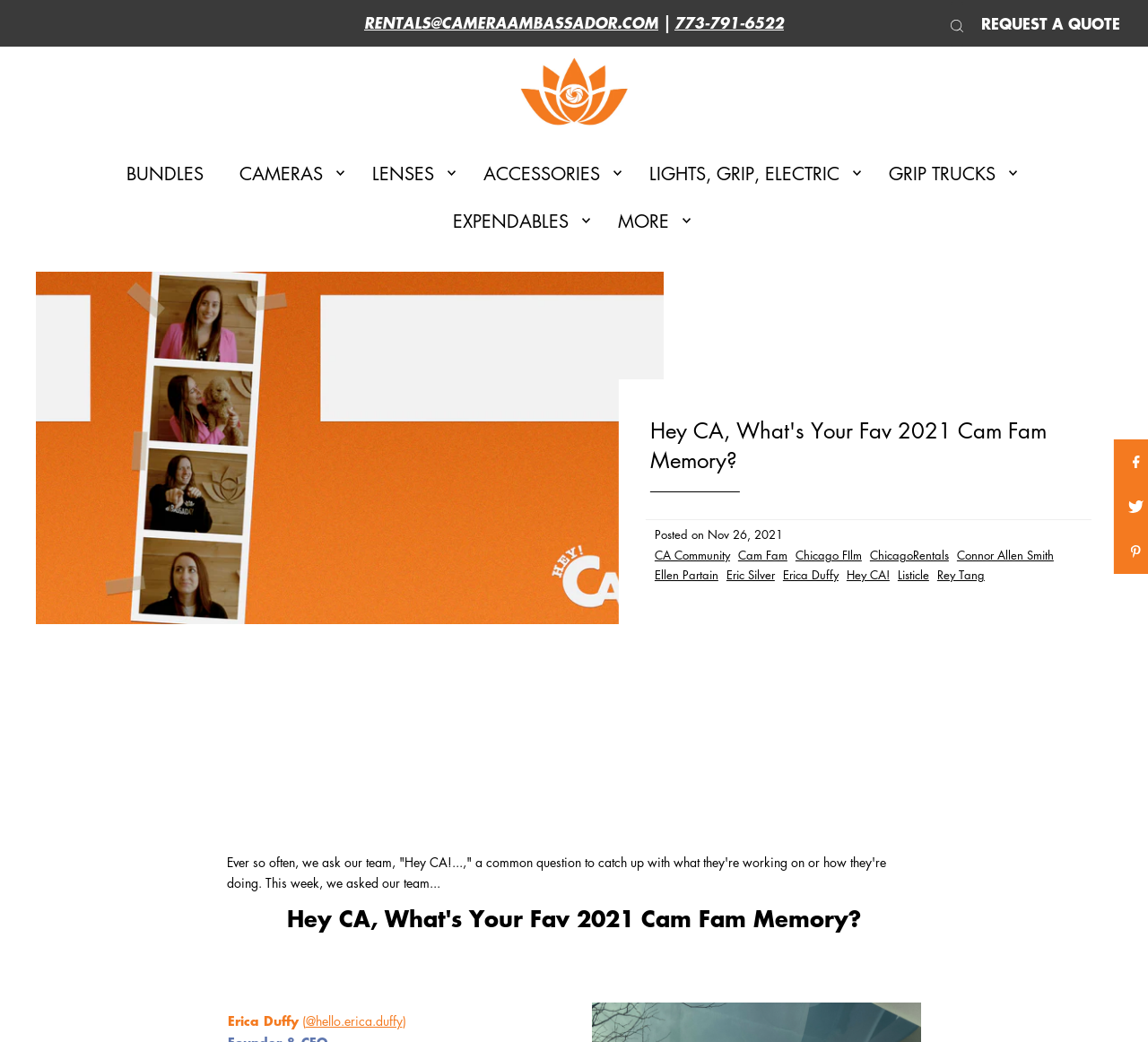Determine the main heading of the webpage and generate its text.

Hey CA, What's Your Fav 2021 Cam Fam Memory?